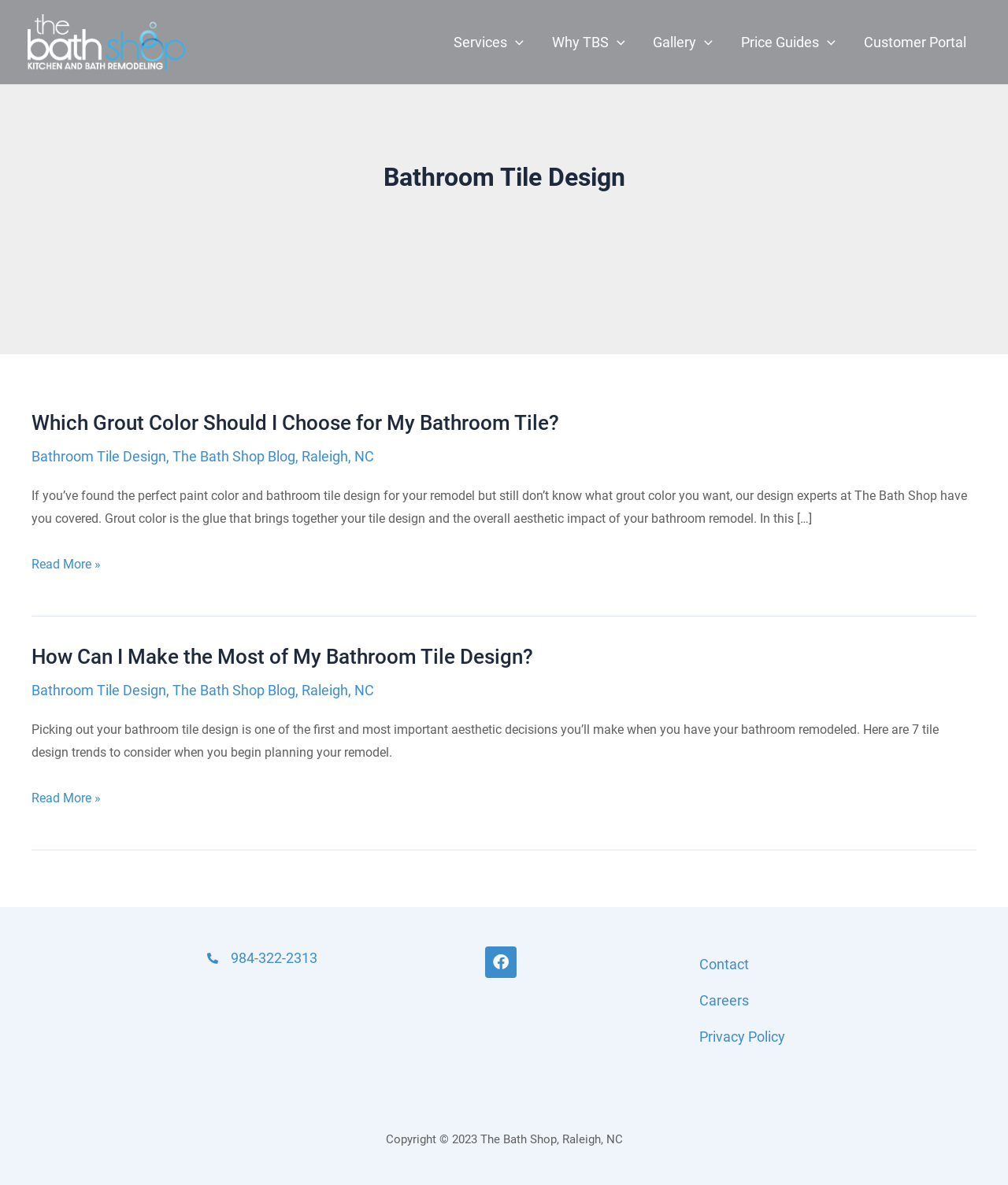Show the bounding box coordinates of the element that should be clicked to complete the task: "Click on the 'Services' menu".

[0.436, 0.008, 0.533, 0.063]